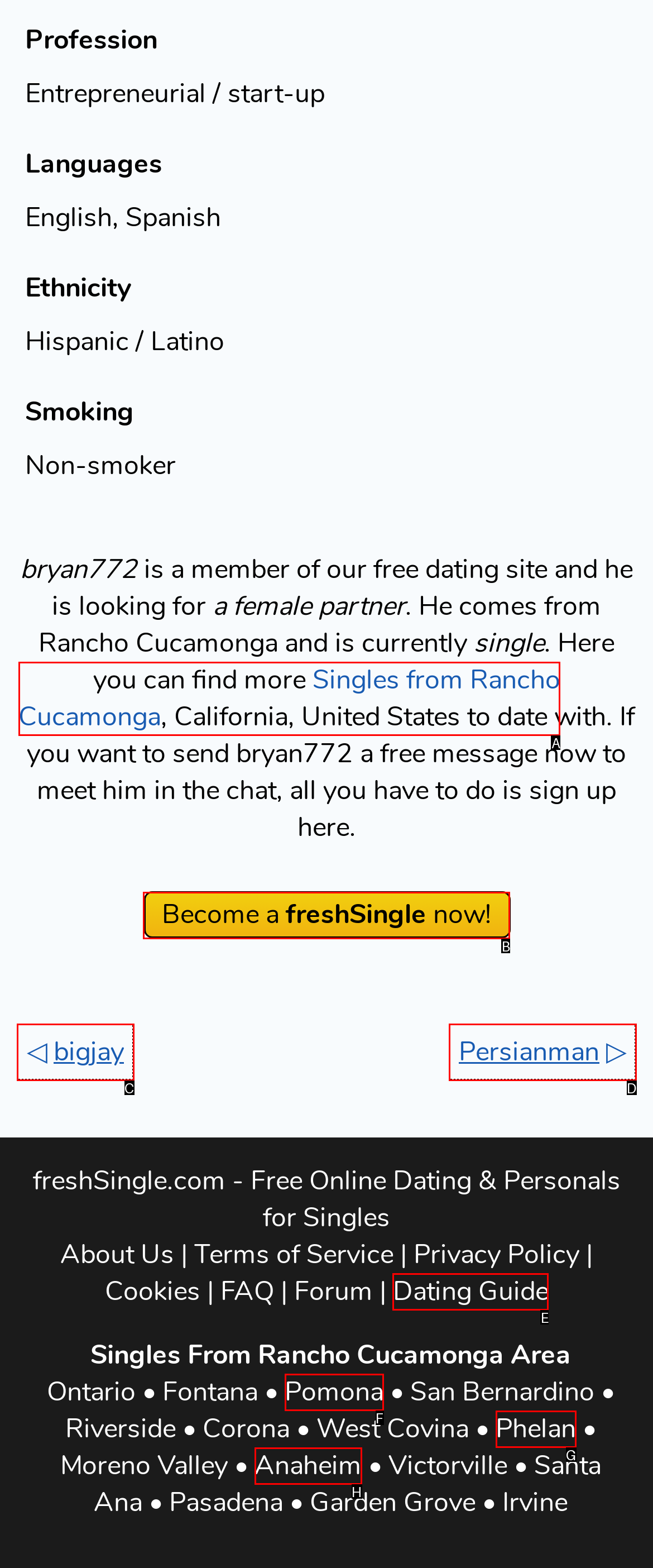Identify which HTML element to click to fulfill the following task: Sign up to send a free message. Provide your response using the letter of the correct choice.

B